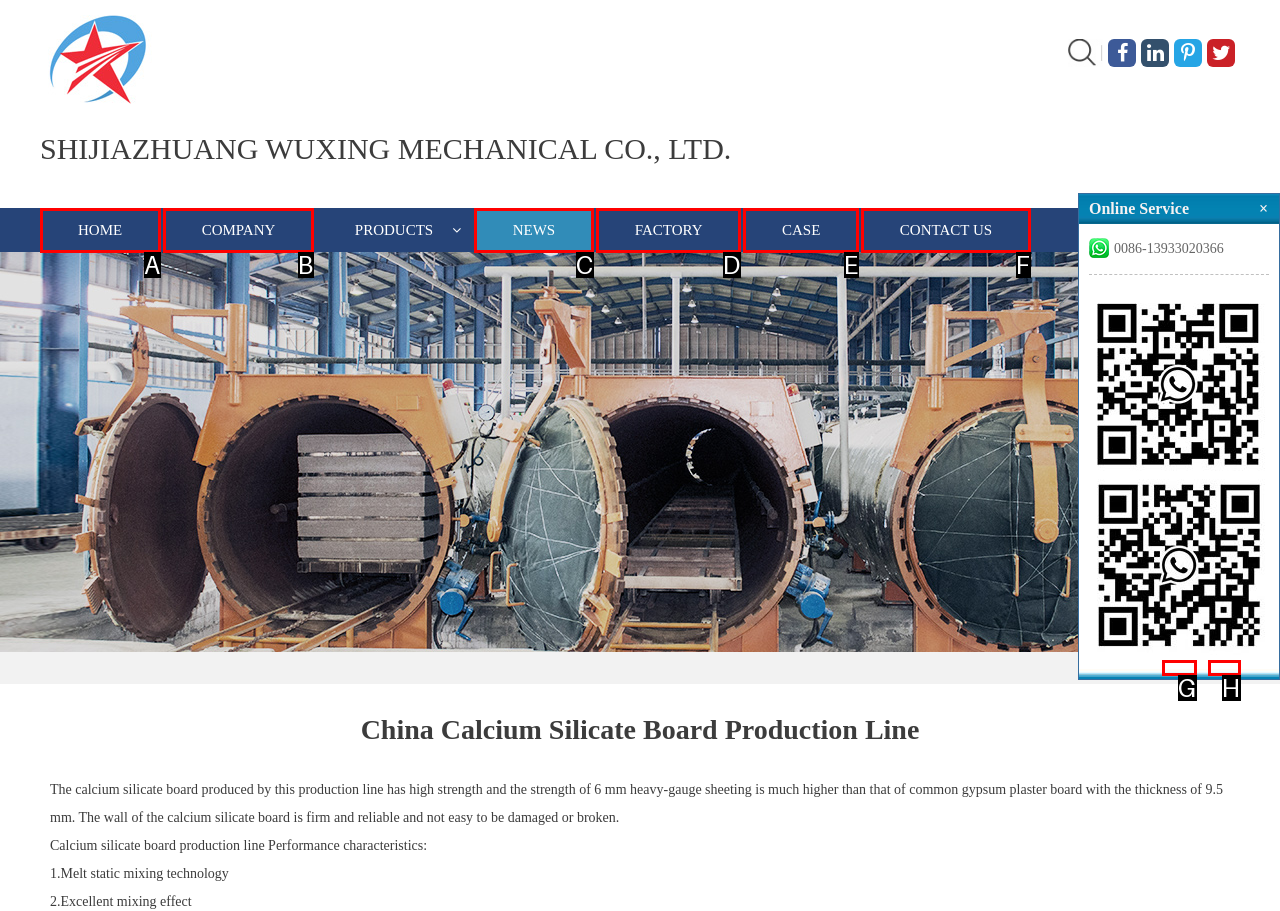Select the HTML element that corresponds to the description: Home. Reply with the letter of the correct option.

A